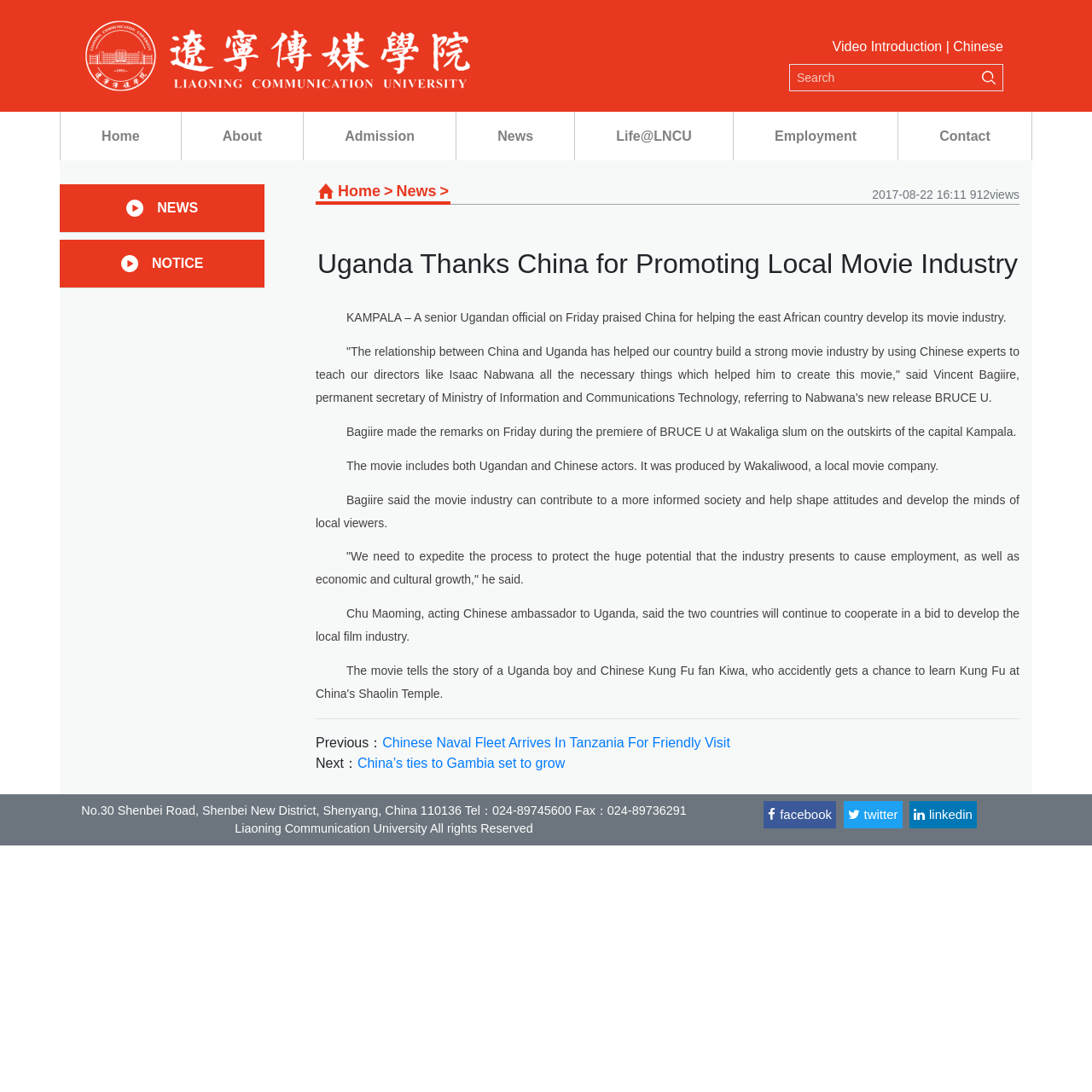Identify the bounding box coordinates of the region I need to click to complete this instruction: "Search for something".

None